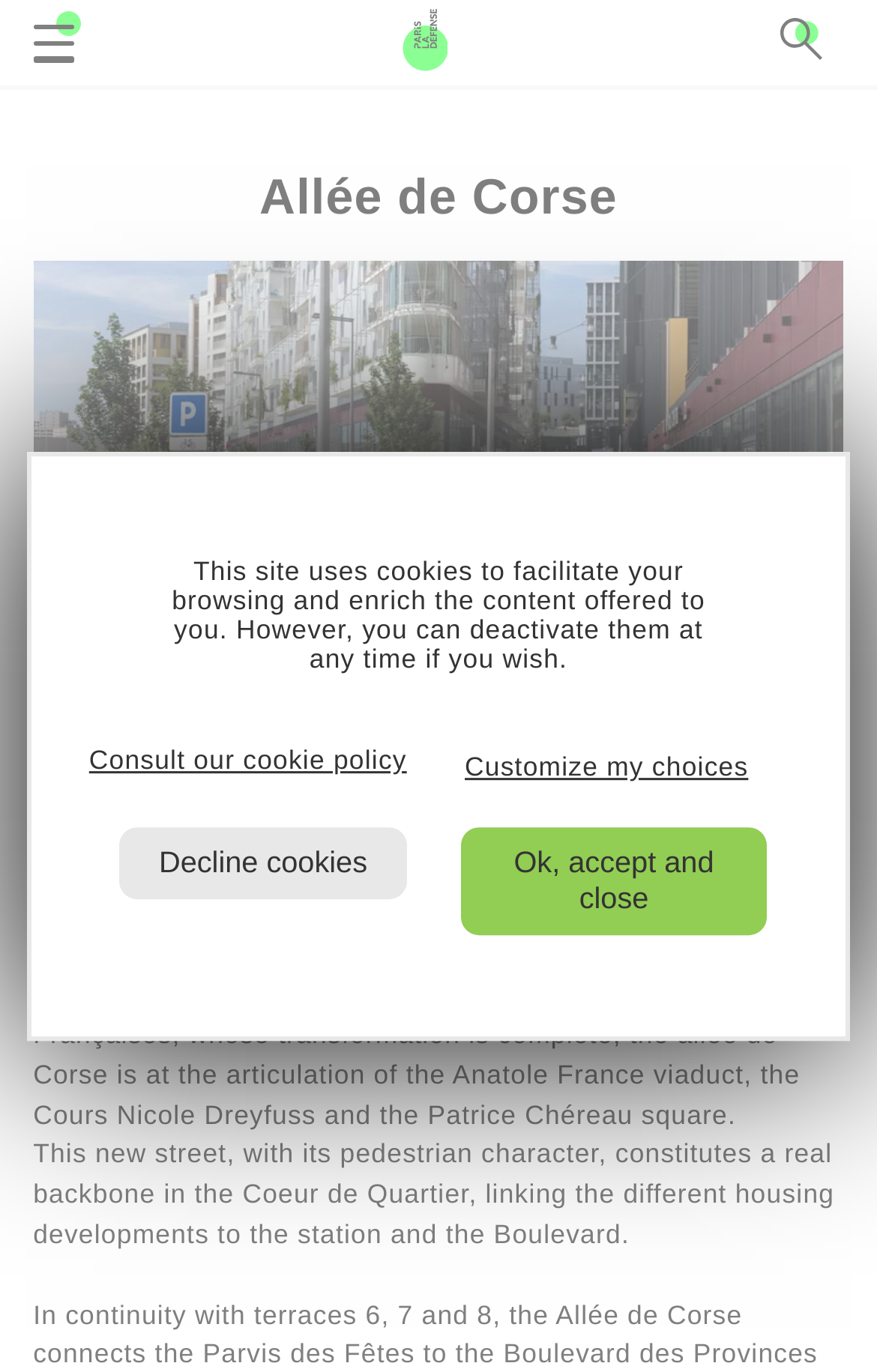Locate the bounding box coordinates of the clickable area to execute the instruction: "Click the button to see more options". Provide the coordinates as four float numbers between 0 and 1, represented as [left, top, right, bottom].

[0.038, 0.008, 0.079, 0.055]